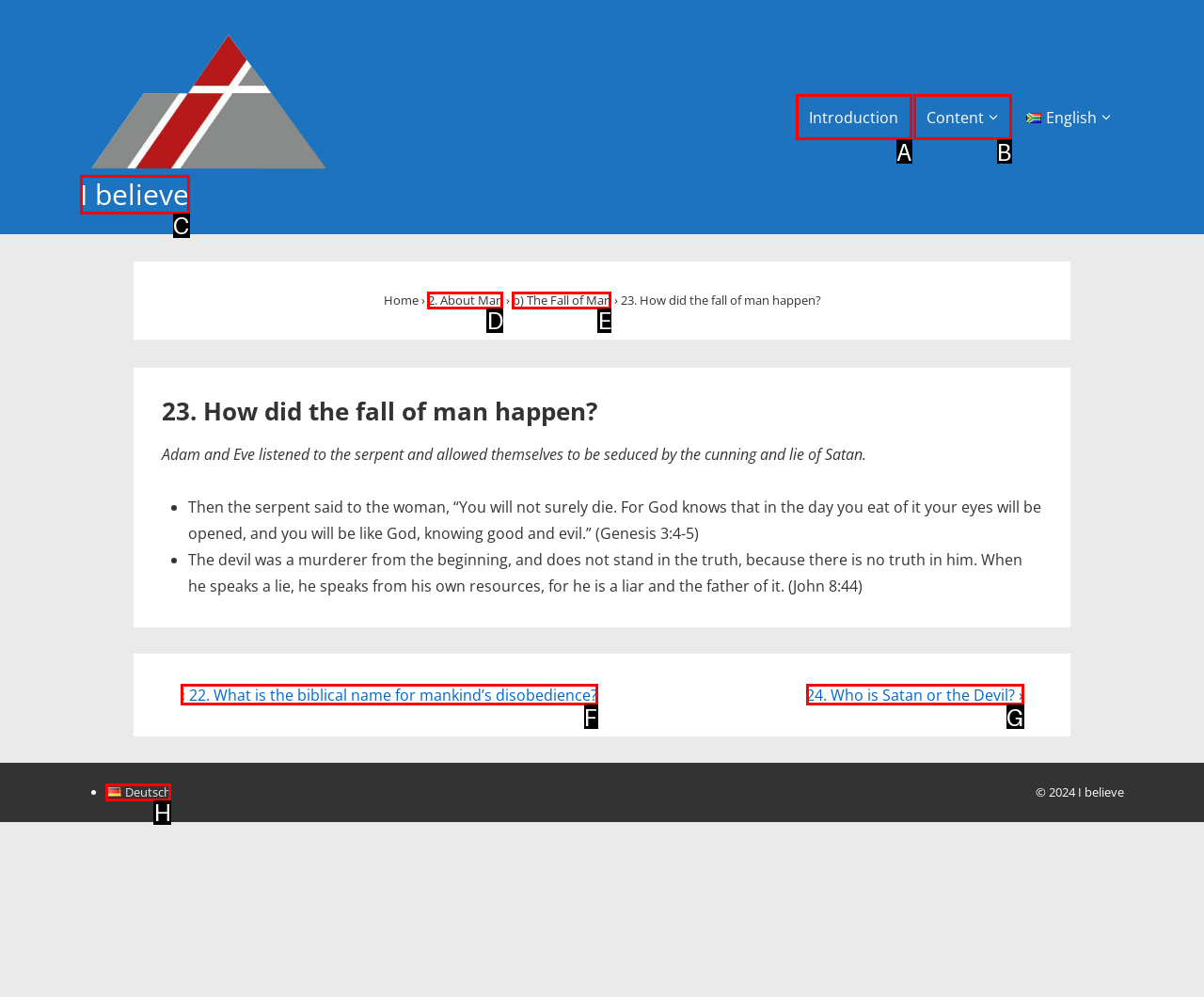Identify the letter of the option that should be selected to accomplish the following task: Click on the 'Deutsch Deutsch' link. Provide the letter directly.

H